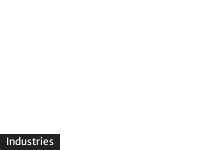What design approach is emphasized in the image?
Using the image as a reference, give a one-word or short phrase answer.

Minimalist design